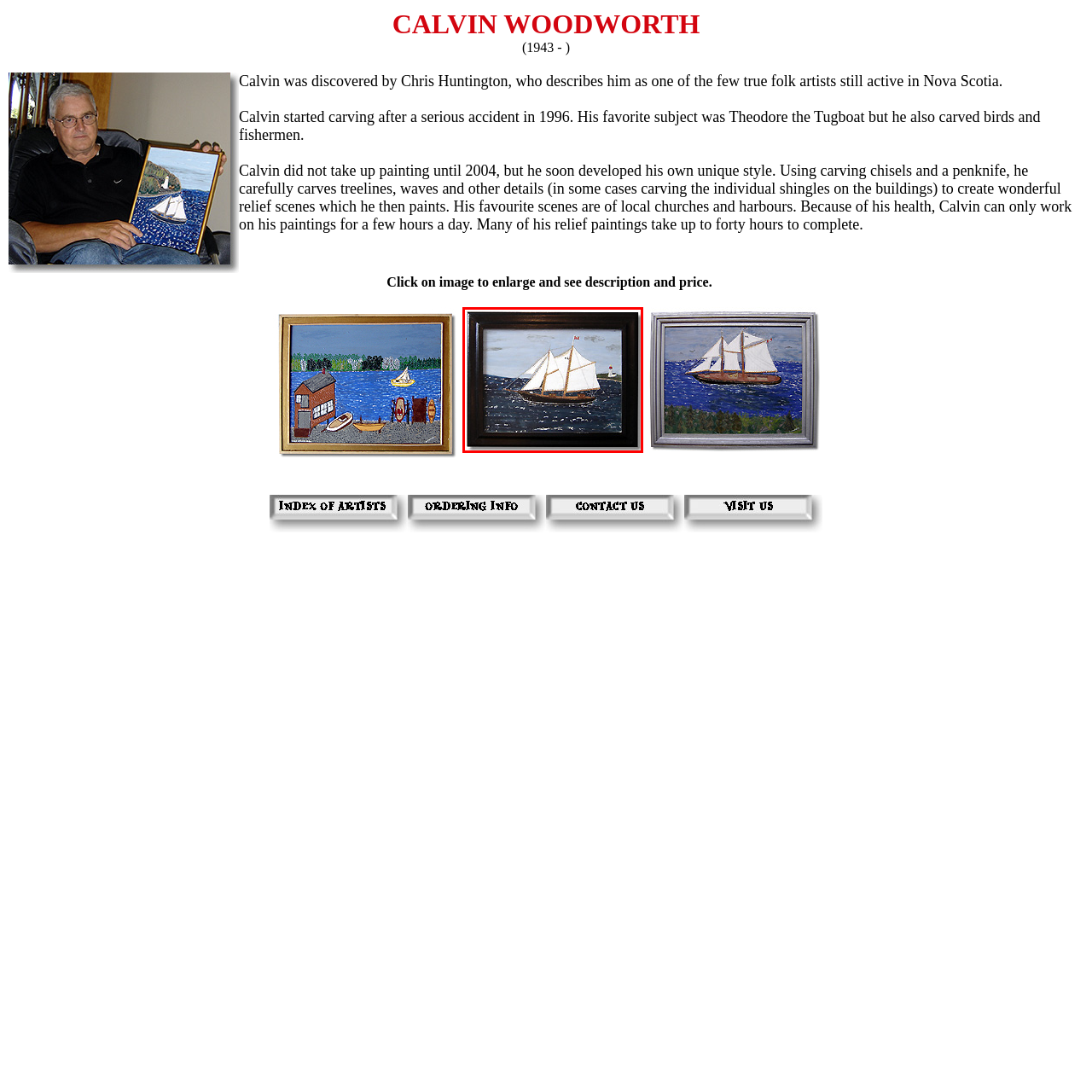What is the subject of the painting?
Pay attention to the image within the red bounding box and answer using just one word or a concise phrase.

Sailing ship